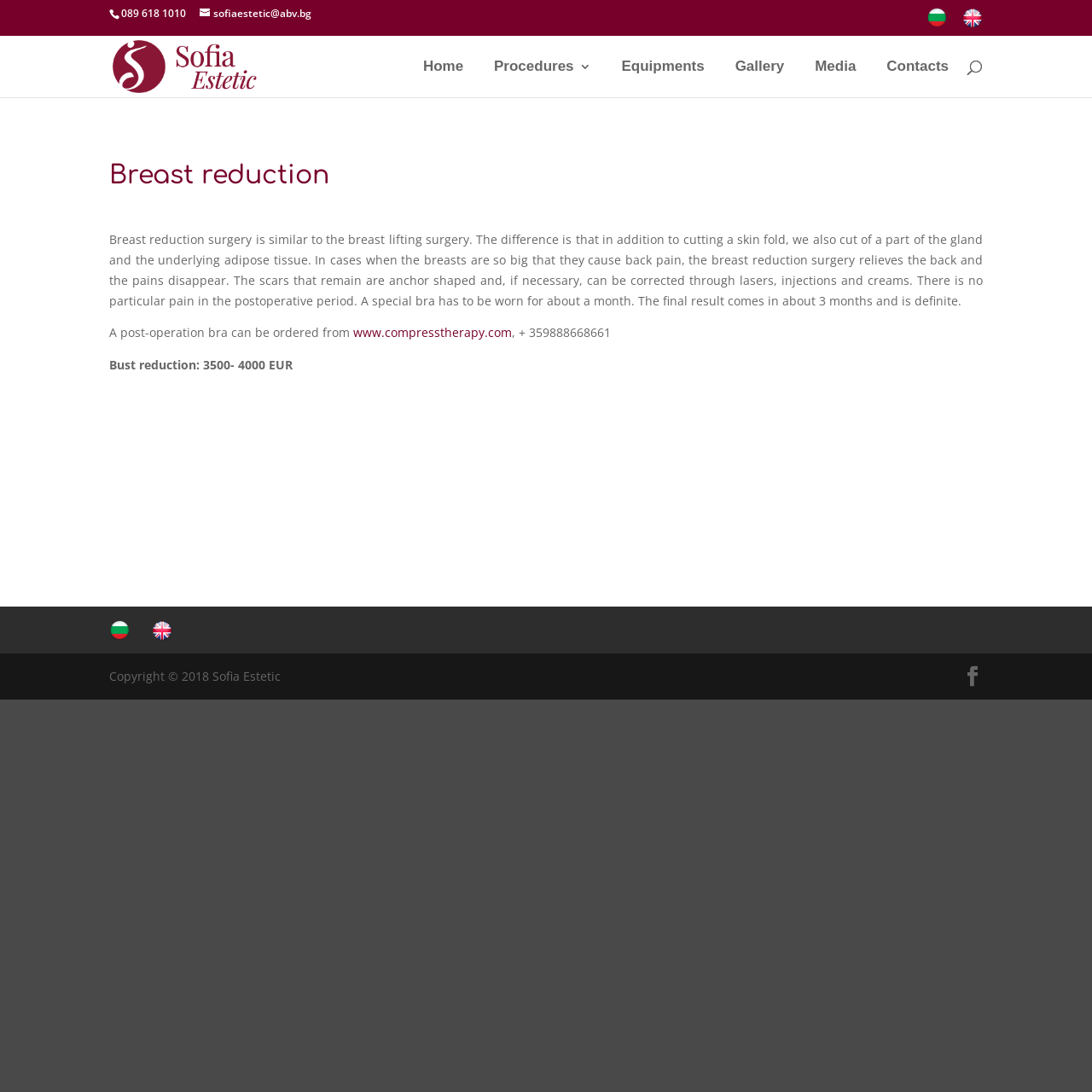Locate the bounding box of the UI element based on this description: "name="s" placeholder="Search …" title="Search for:"". Provide four float numbers between 0 and 1 as [left, top, right, bottom].

[0.157, 0.032, 0.877, 0.034]